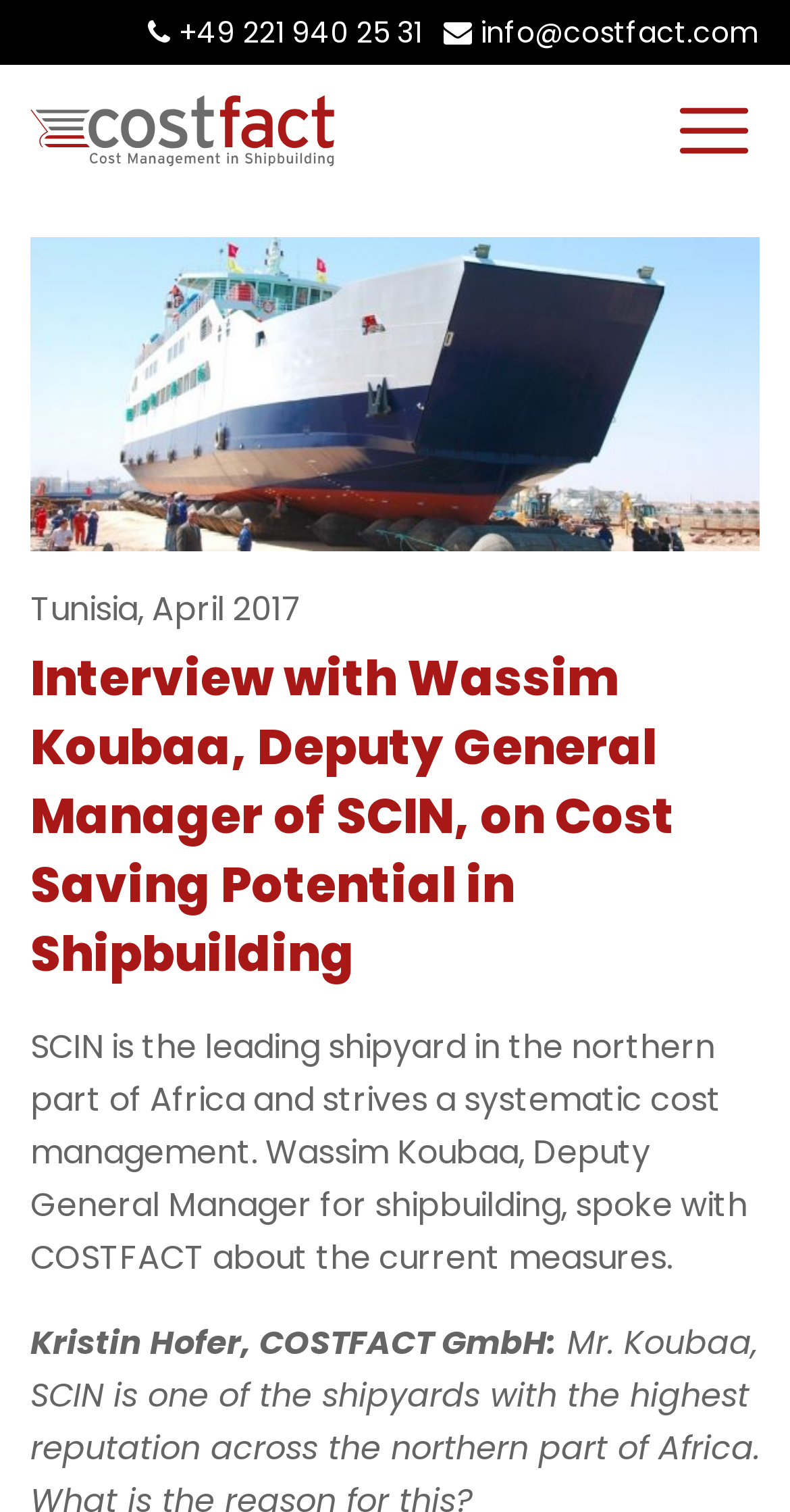Who spoke with COSTFACT about cost saving measures? Observe the screenshot and provide a one-word or short phrase answer.

Wassim Koubaa